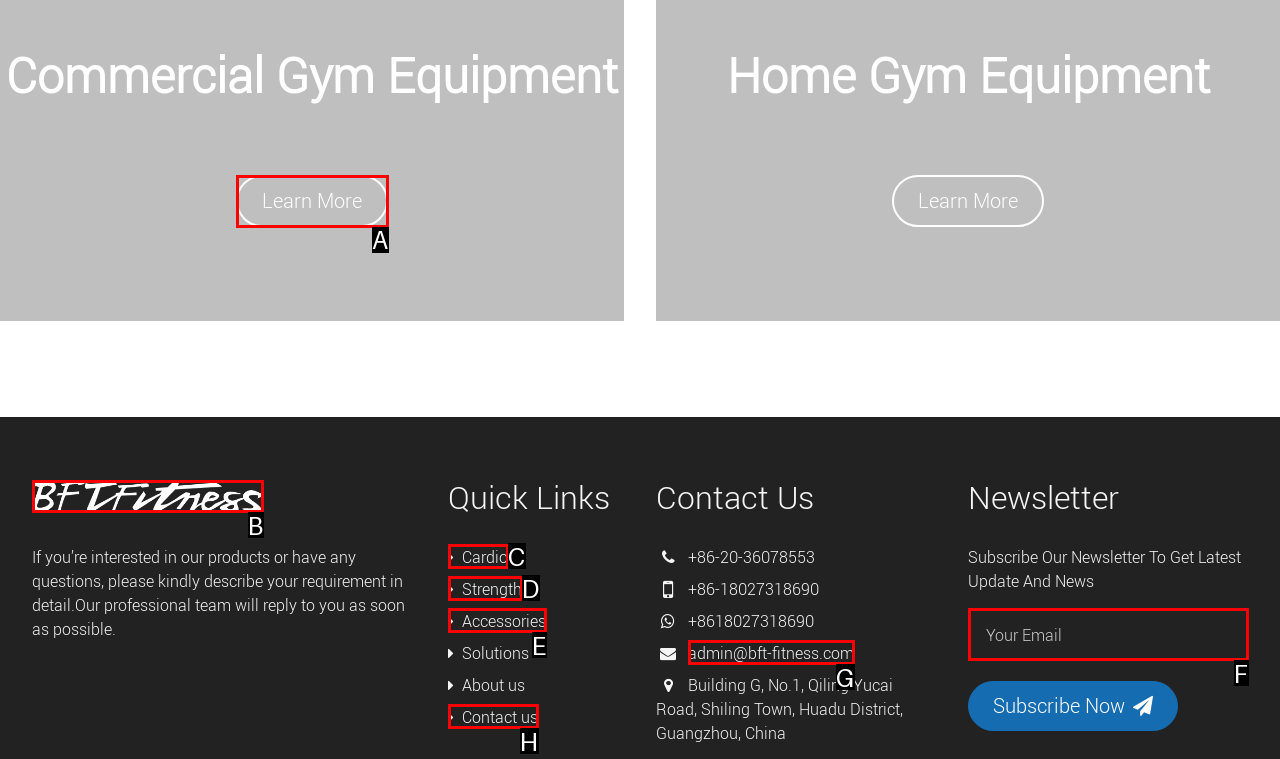Refer to the description: Contact us and choose the option that best fits. Provide the letter of that option directly from the options.

H